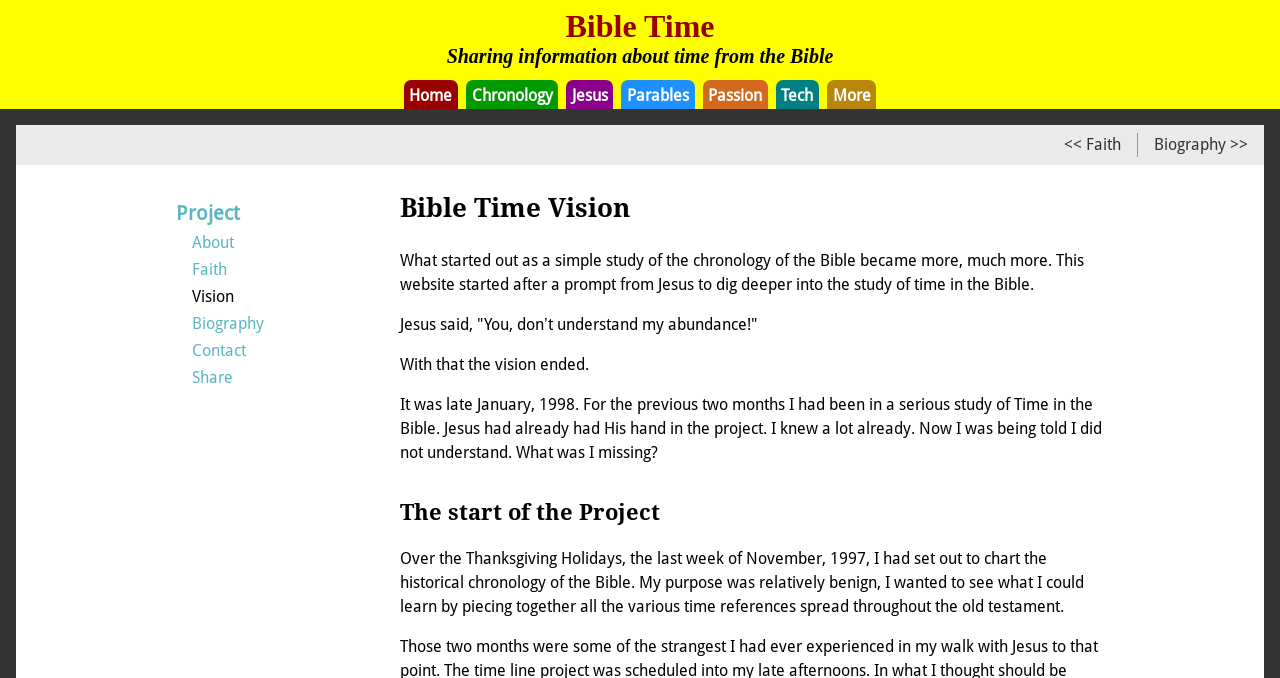Determine the bounding box coordinates for the region that must be clicked to execute the following instruction: "Enter boot sole length".

None